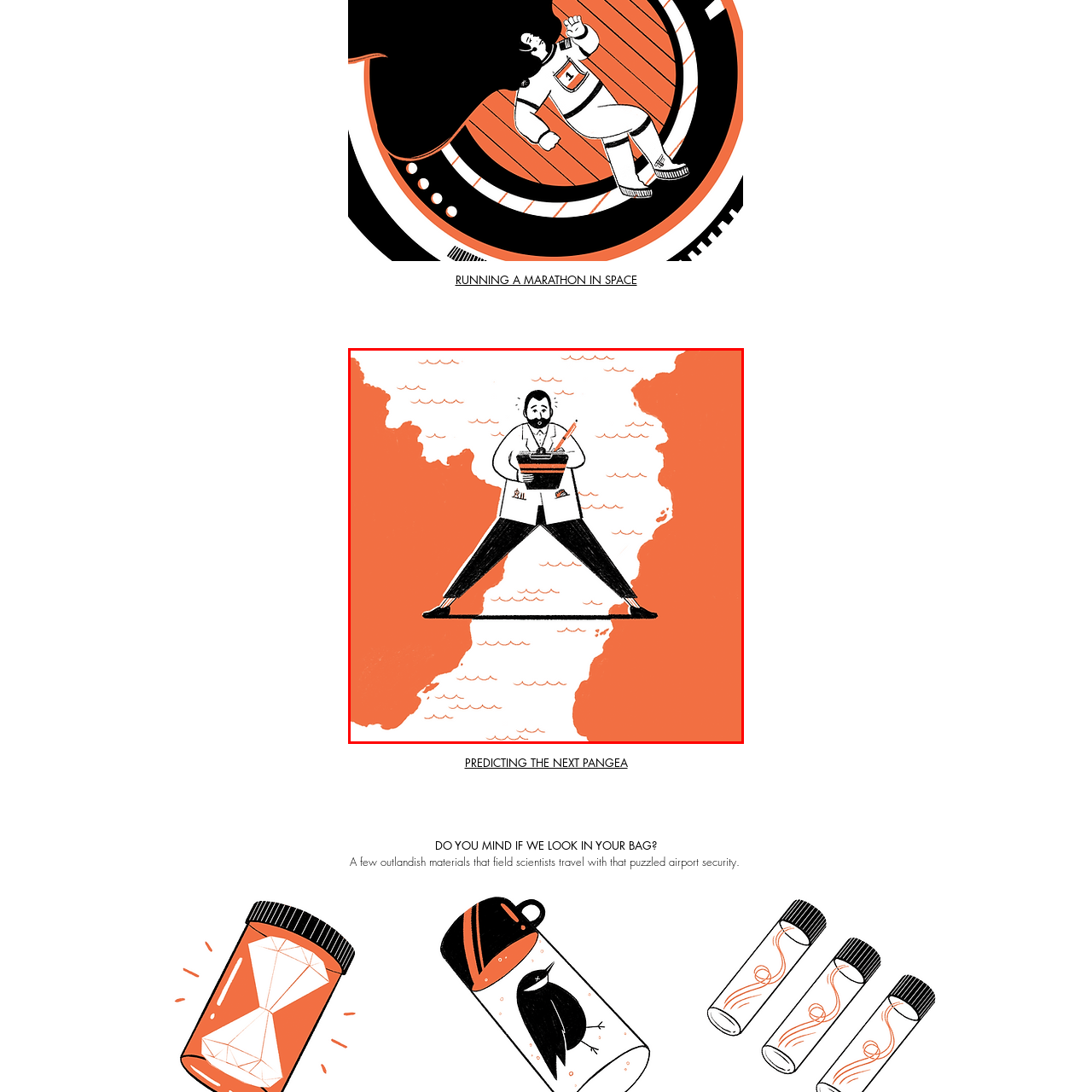What do the wavy lines in the background represent?
Look at the image inside the red bounding box and craft a detailed answer using the visual details you can see.

The stylized wavy lines in the background of the illustration evoke the idea of fluidity and exploration, which are key themes in fields like oceanography or environmental science, where scientists often study and navigate unpredictable environments.